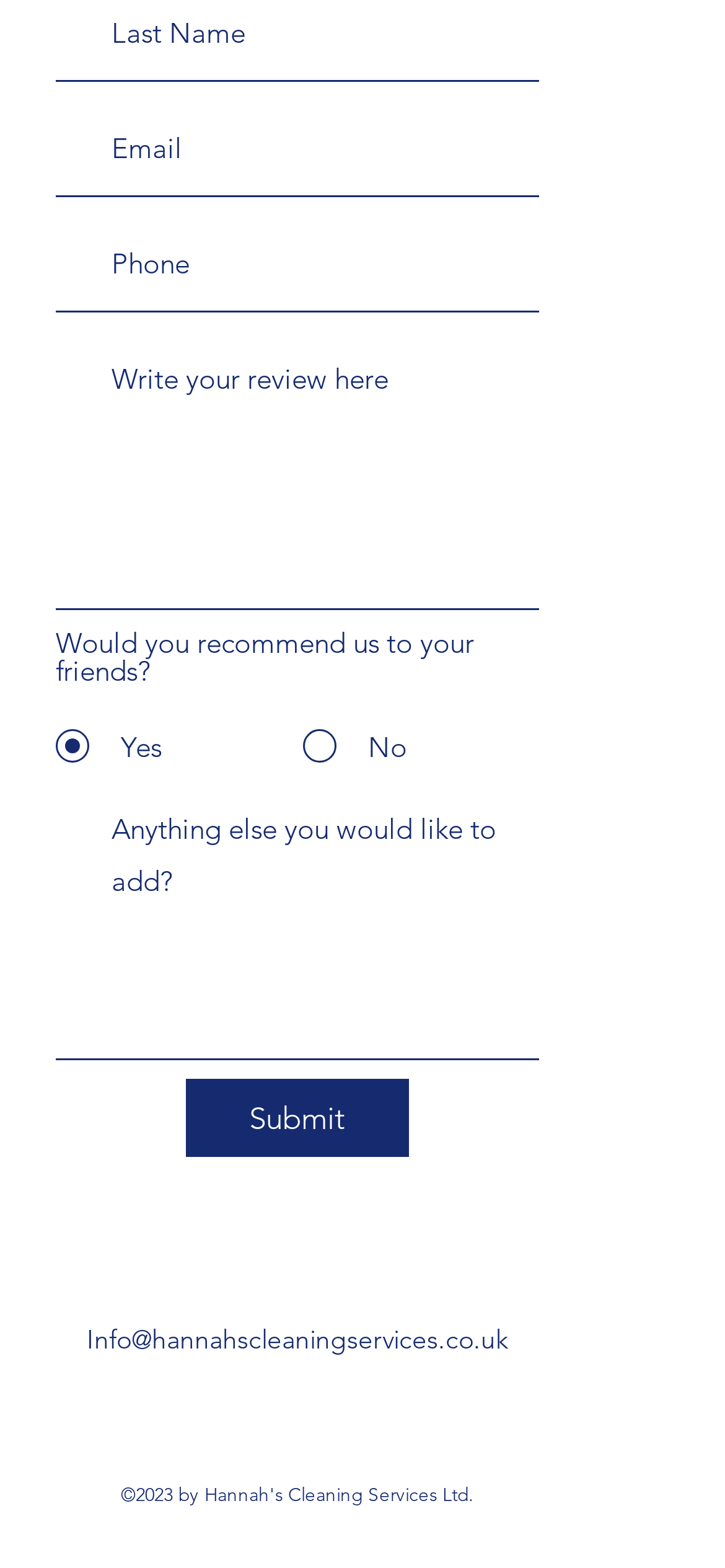How many social media links are there?
Answer with a single word or short phrase according to what you see in the image.

2